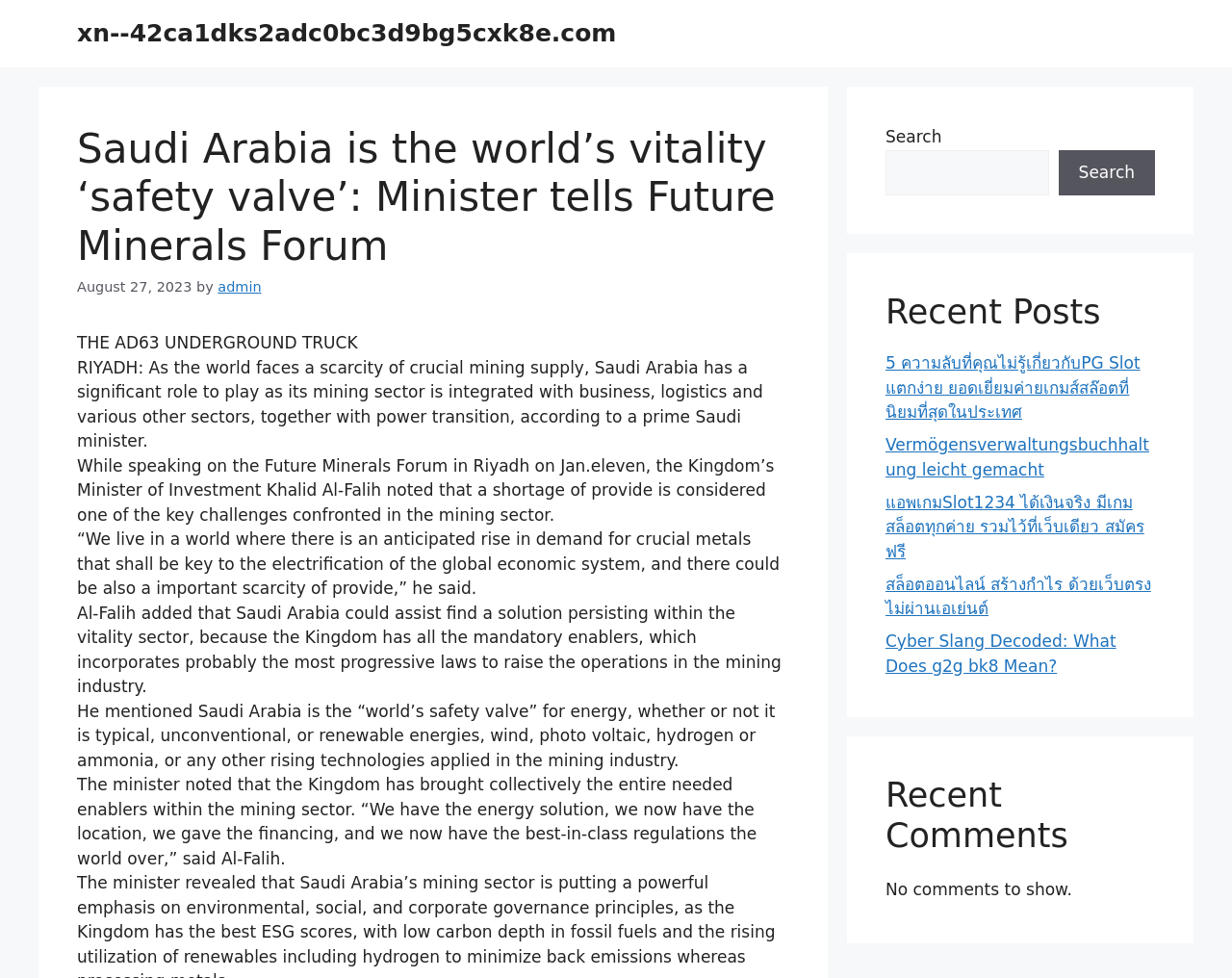Determine the bounding box coordinates of the section to be clicked to follow the instruction: "Follow Uniteam on Facebook". The coordinates should be given as four float numbers between 0 and 1, formatted as [left, top, right, bottom].

None